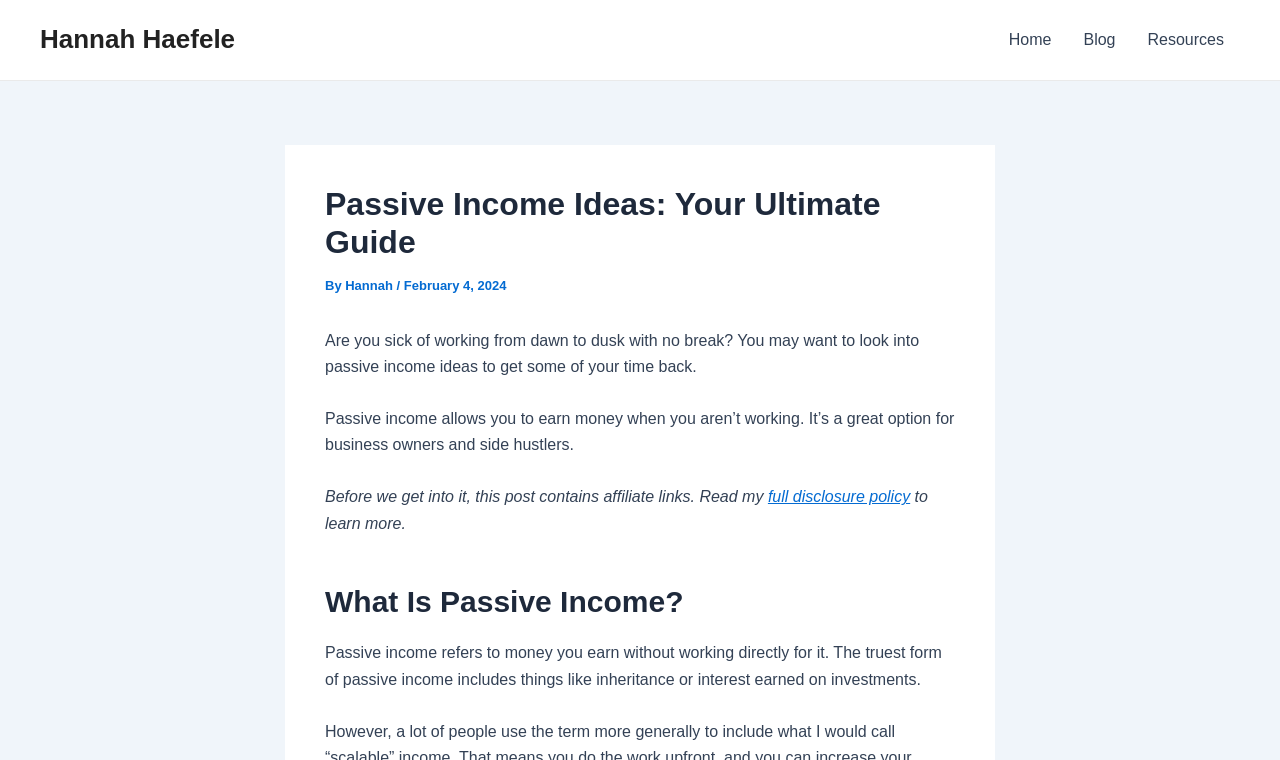Provide the text content of the webpage's main heading.

Passive Income Ideas: Your Ultimate Guide